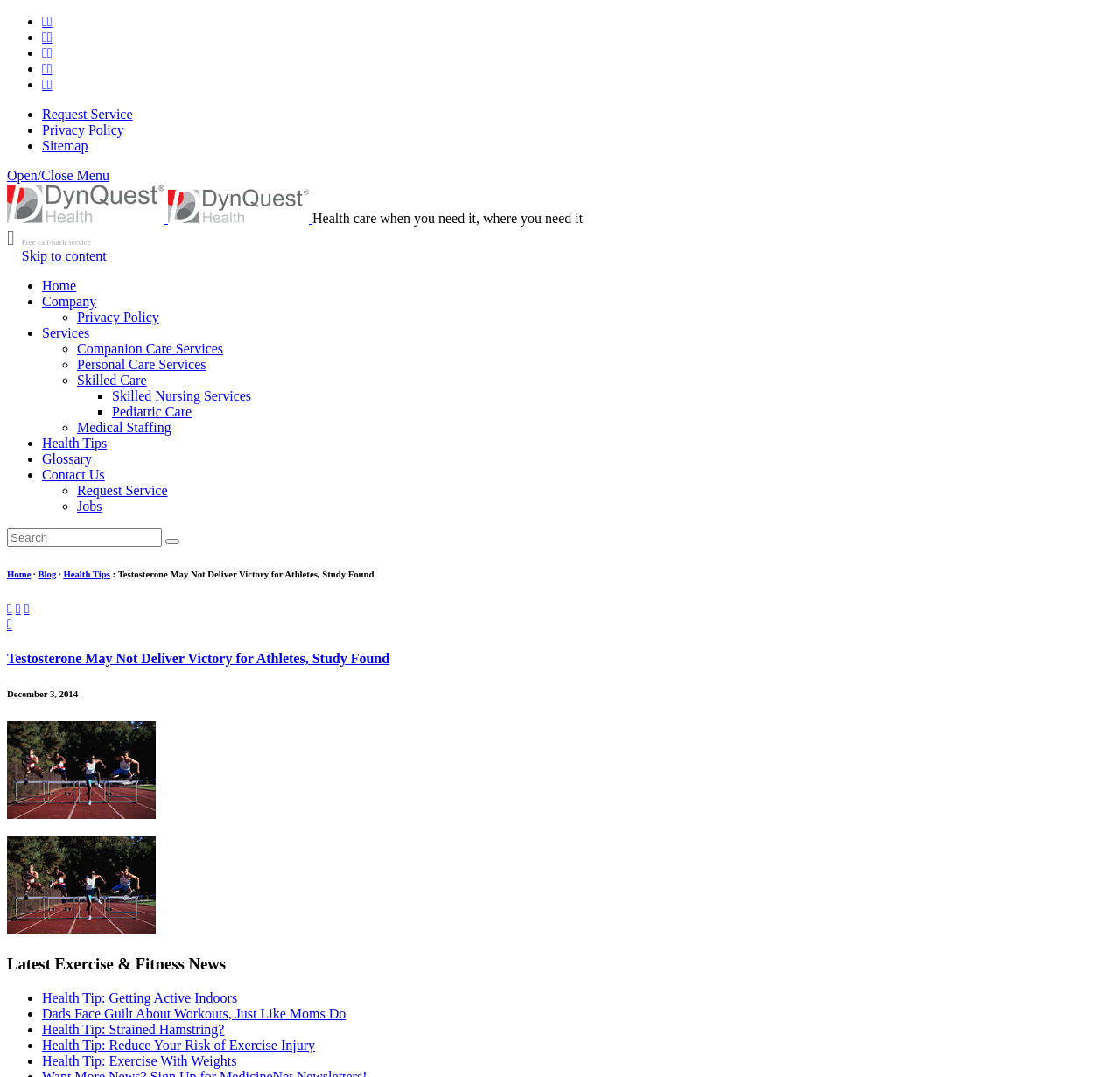Find the bounding box coordinates of the area to click in order to follow the instruction: "Go to 'Home'".

[0.038, 0.258, 0.068, 0.272]